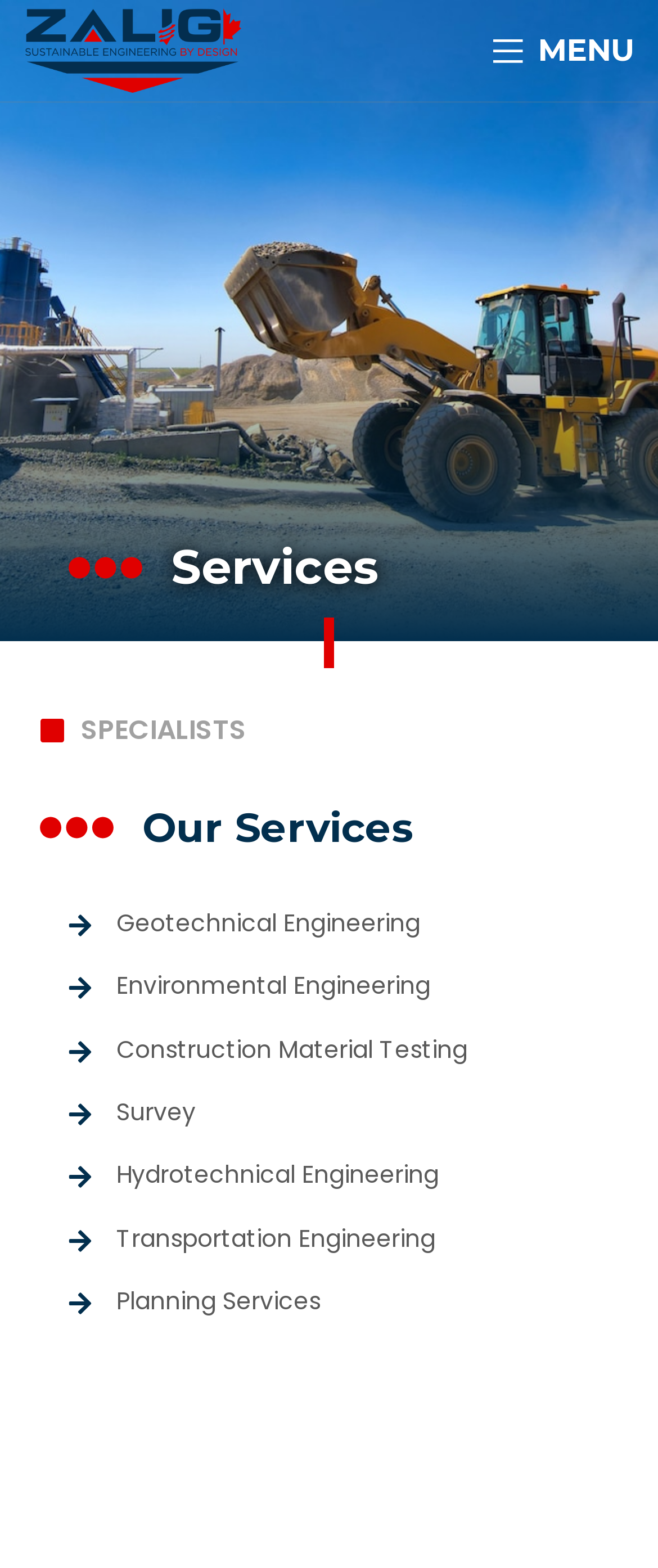Locate the bounding box of the UI element described in the following text: "Menu".

[0.721, 0.011, 0.987, 0.054]